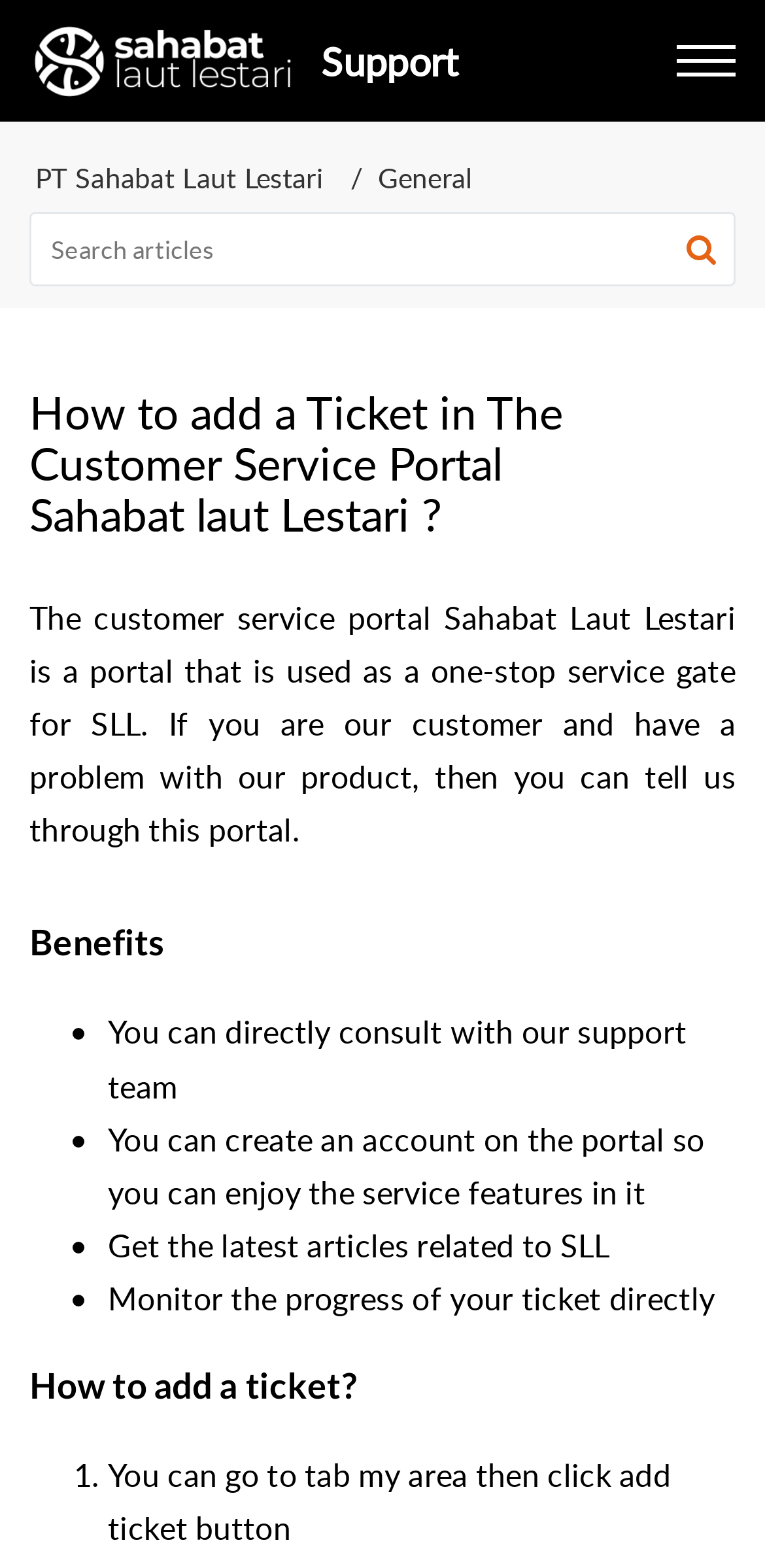Respond to the question below with a concise word or phrase:
What can you do with the search bar?

Search articles